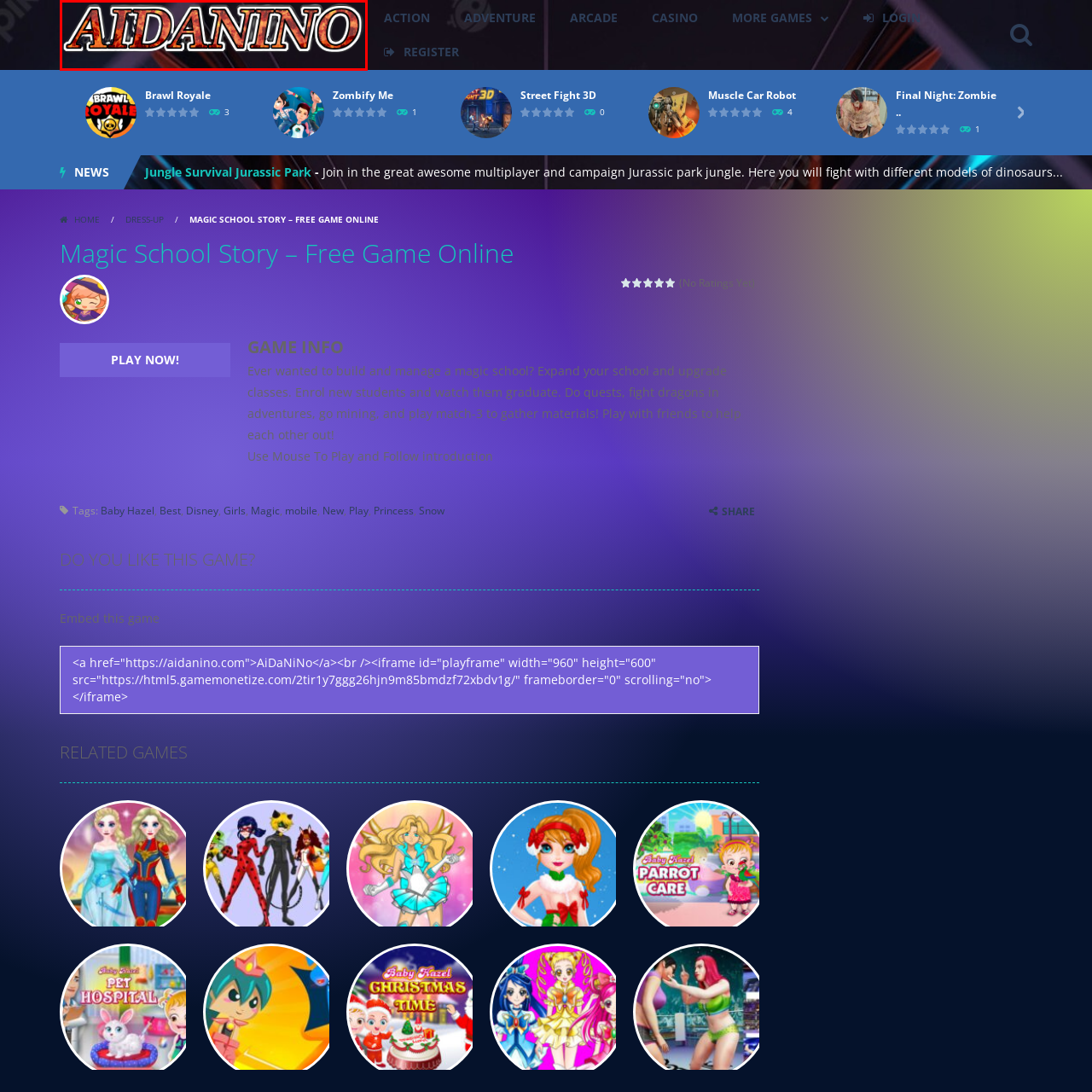Write a thorough description of the contents of the image marked by the red outline.

The image features the bold and stylized text "AIDANINO," which is prominently displayed against a dark, dynamic background. The lettering exhibits a fiery color scheme, likely intended to convey energy and excitement, suggesting a connection to gaming or entertainment. This logo is representative of the website "Magic School Story – Free Game Online," indicating that AIDANINO could serve as a branding or focal point for various gaming content offered on the site, drawing visitors’ attention and inviting them to explore further.